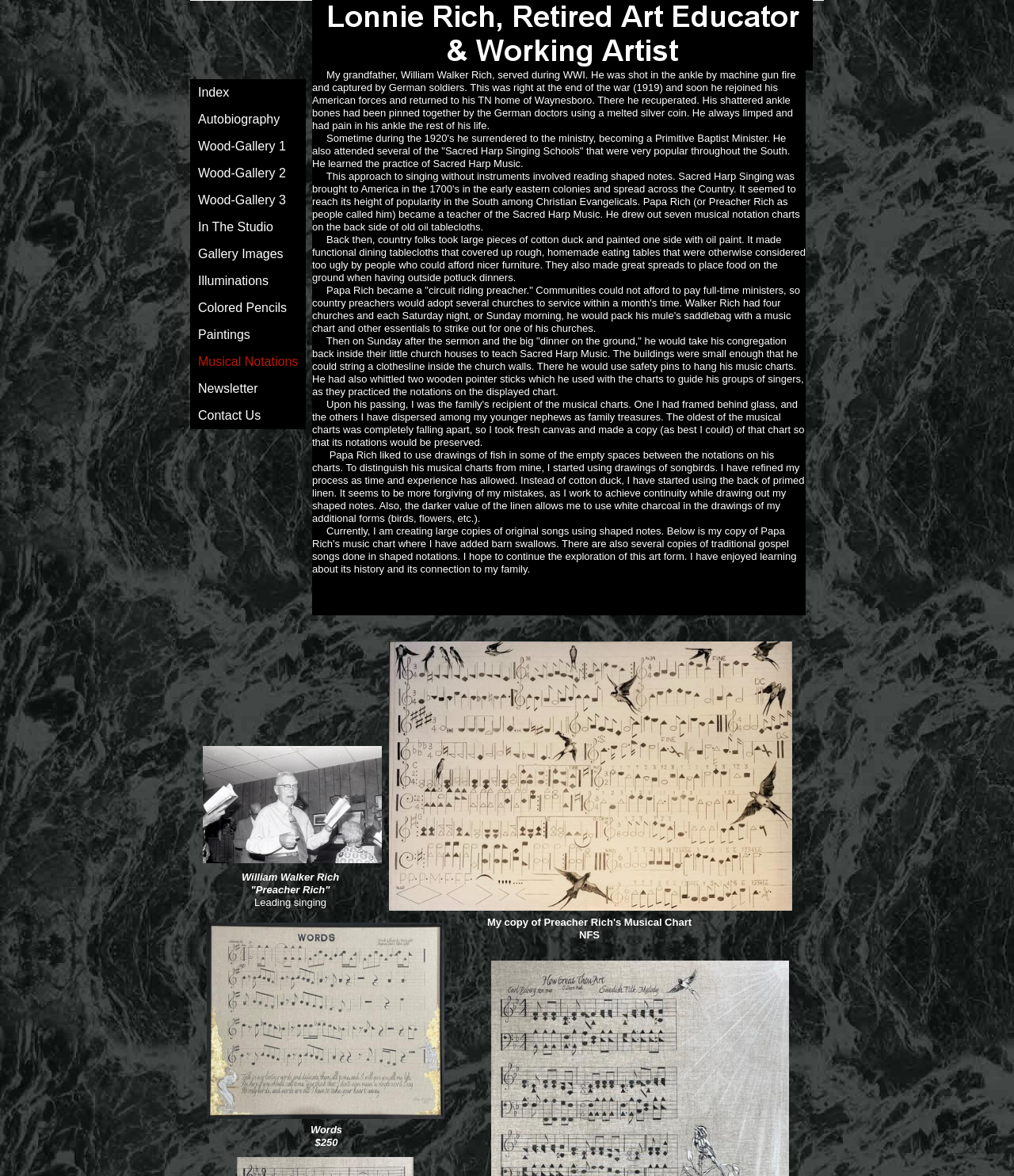Please identify the bounding box coordinates of the element's region that needs to be clicked to fulfill the following instruction: "explore In The Studio". The bounding box coordinates should consist of four float numbers between 0 and 1, i.e., [left, top, right, bottom].

[0.188, 0.182, 0.302, 0.205]